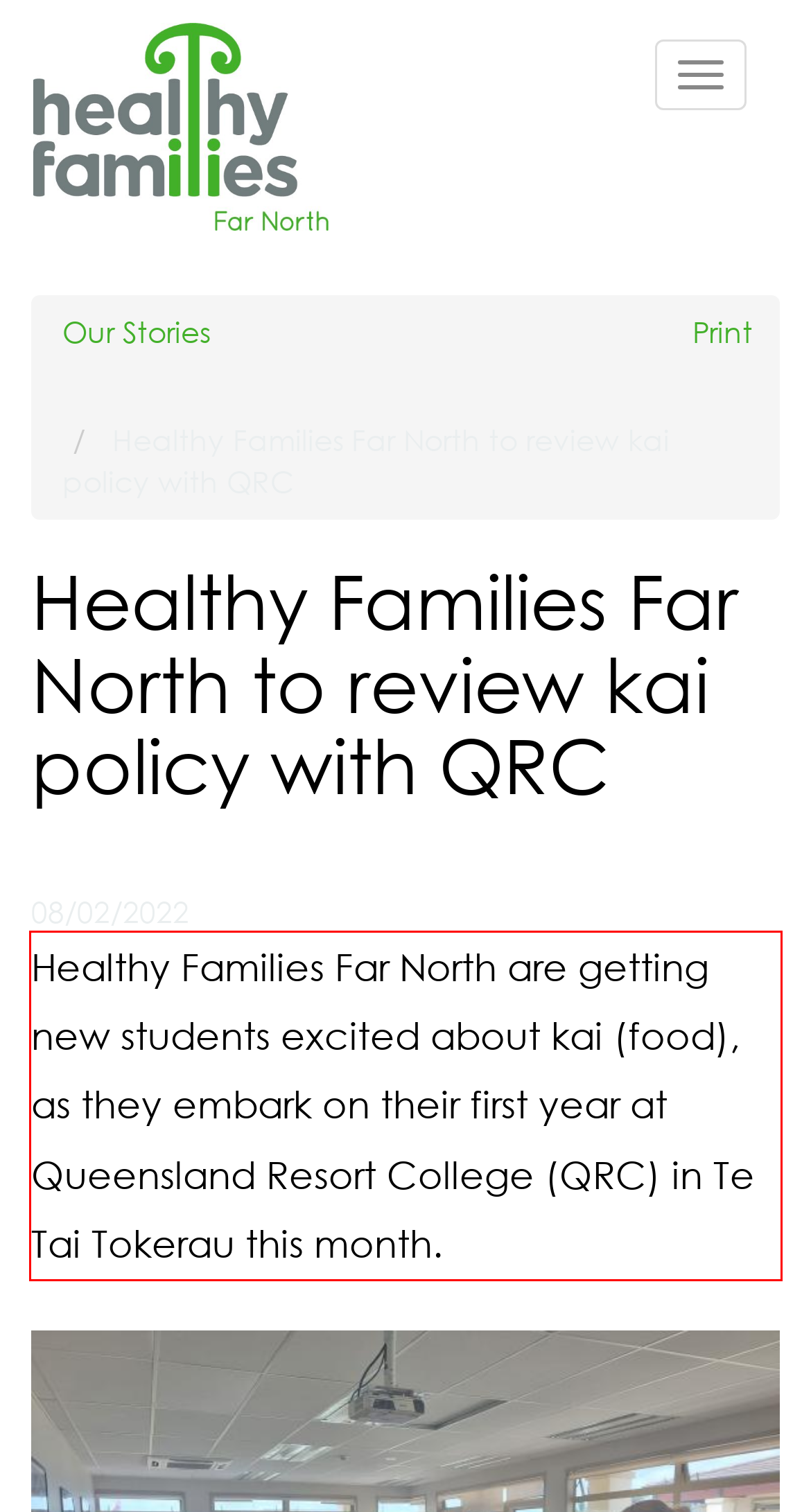Please use OCR to extract the text content from the red bounding box in the provided webpage screenshot.

Healthy Families Far North are getting new students excited about kai (food), as they embark on their first year at Queensland Resort College (QRC) in Te Tai Tokerau this month.